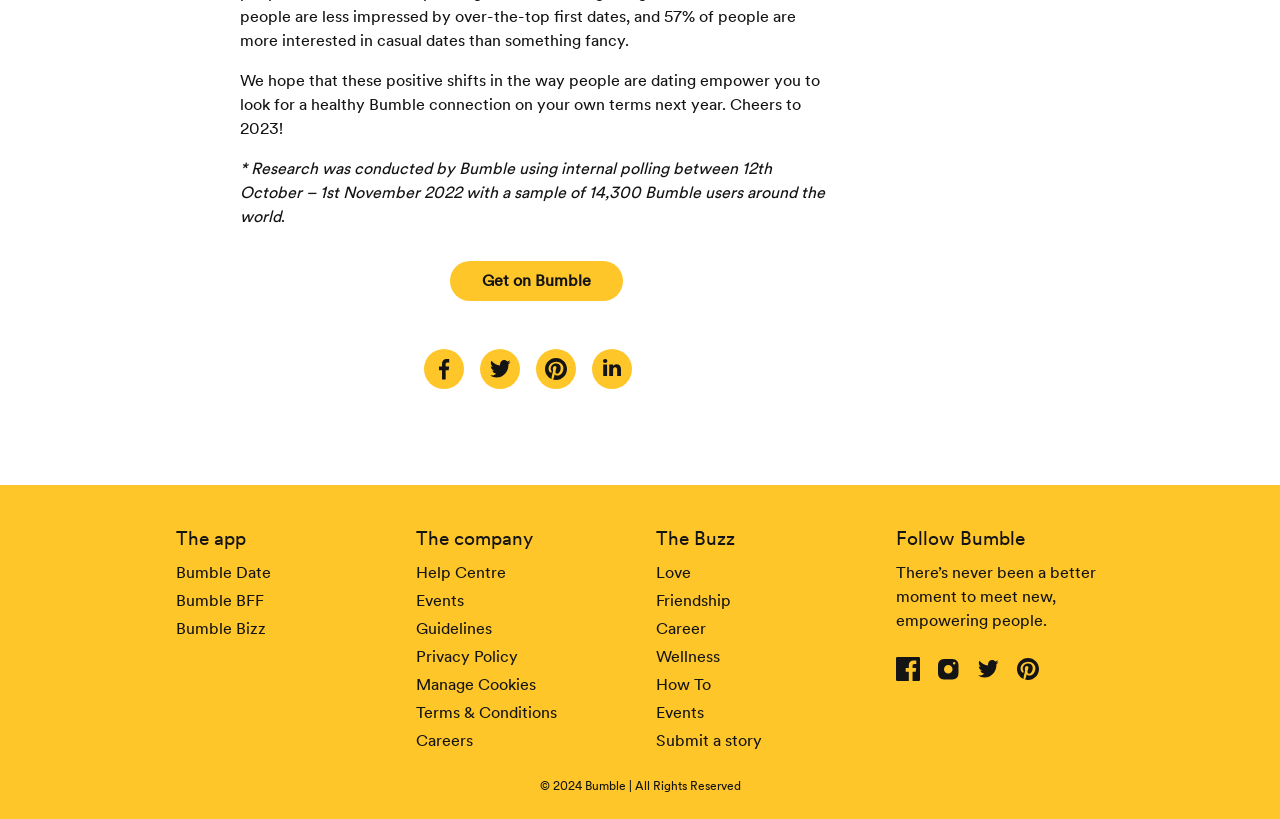Answer the question below using just one word or a short phrase: 
What is the theme of the articles in 'The Buzz' section?

Love, Friendship, Career, Wellness, How To